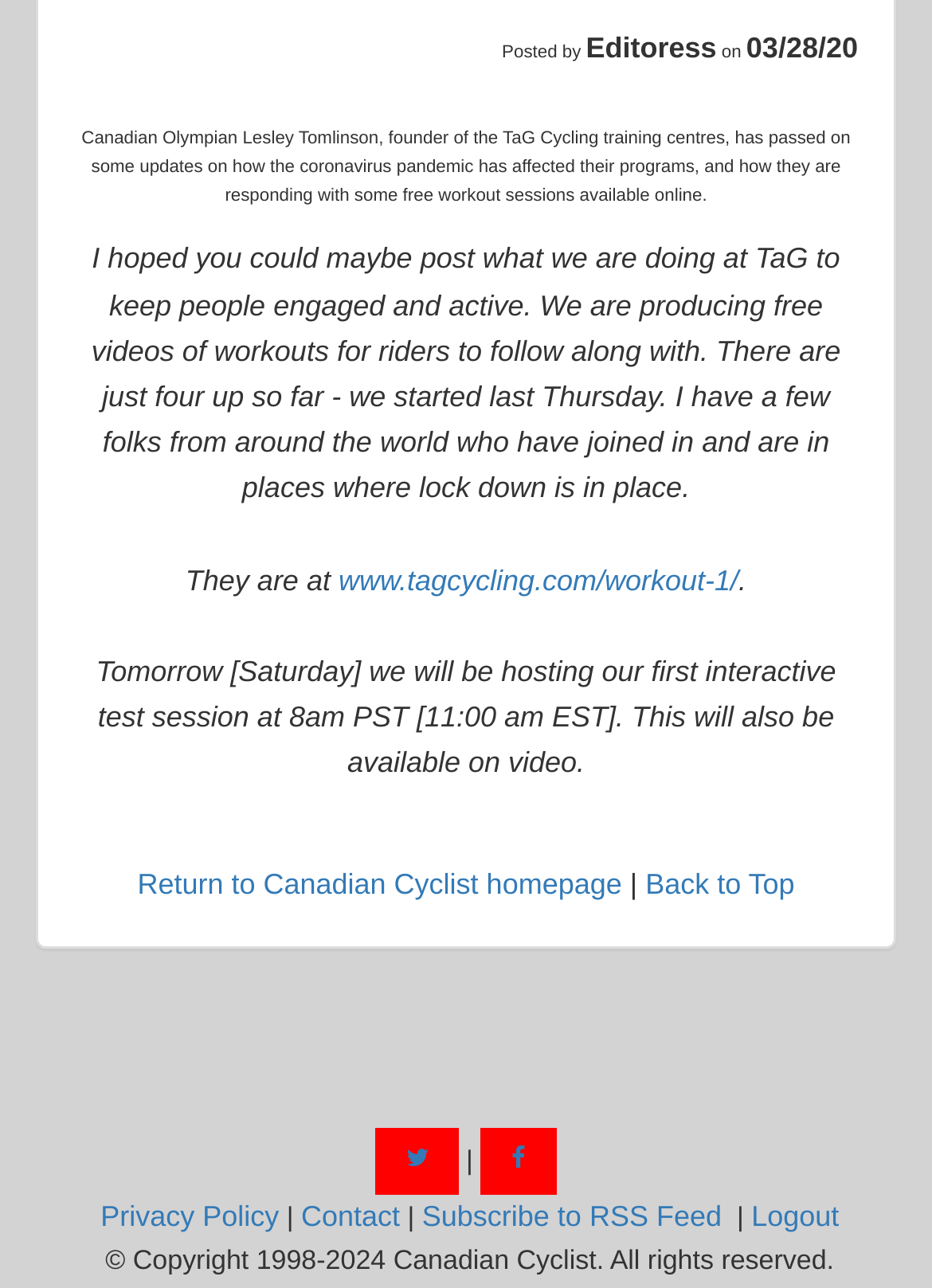Please specify the bounding box coordinates in the format (top-left x, top-left y, bottom-right x, bottom-right y), with all values as floating point numbers between 0 and 1. Identify the bounding box of the UI element described by: Logout

[0.806, 0.932, 0.9, 0.958]